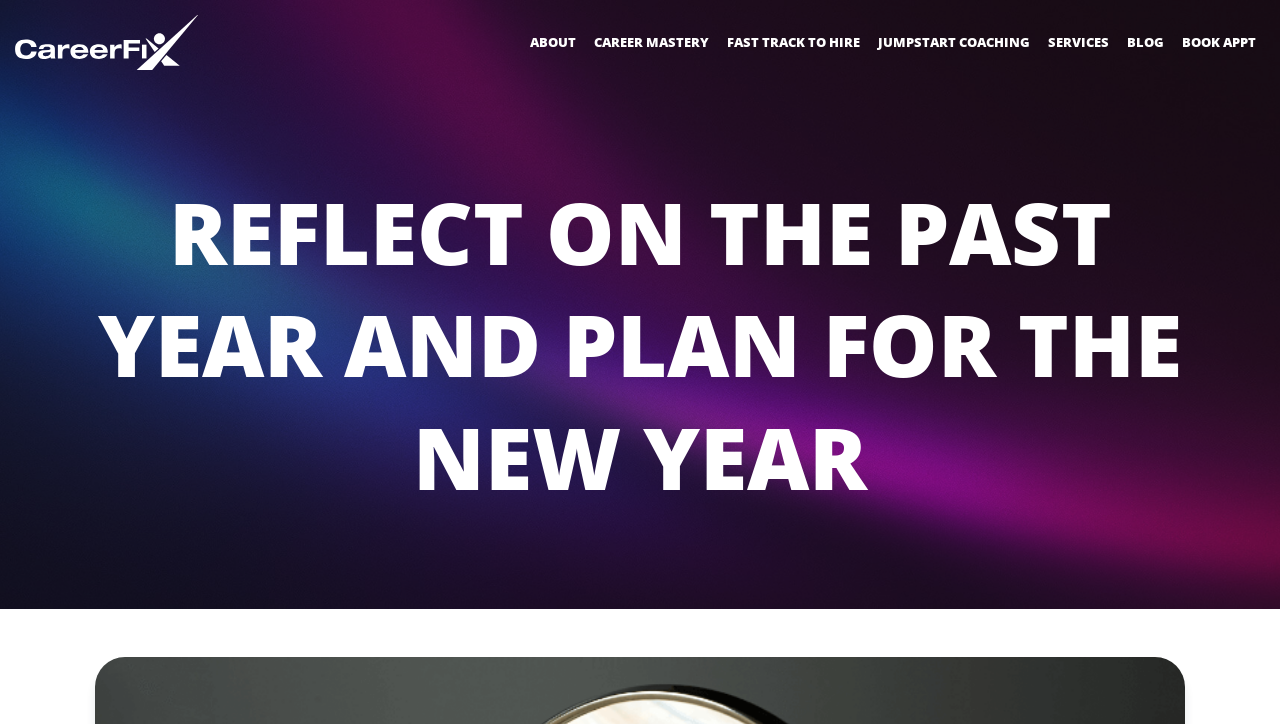Give a one-word or short-phrase answer to the following question: 
What is the main topic of the webpage?

Reflecting on the past year and planning for the new year